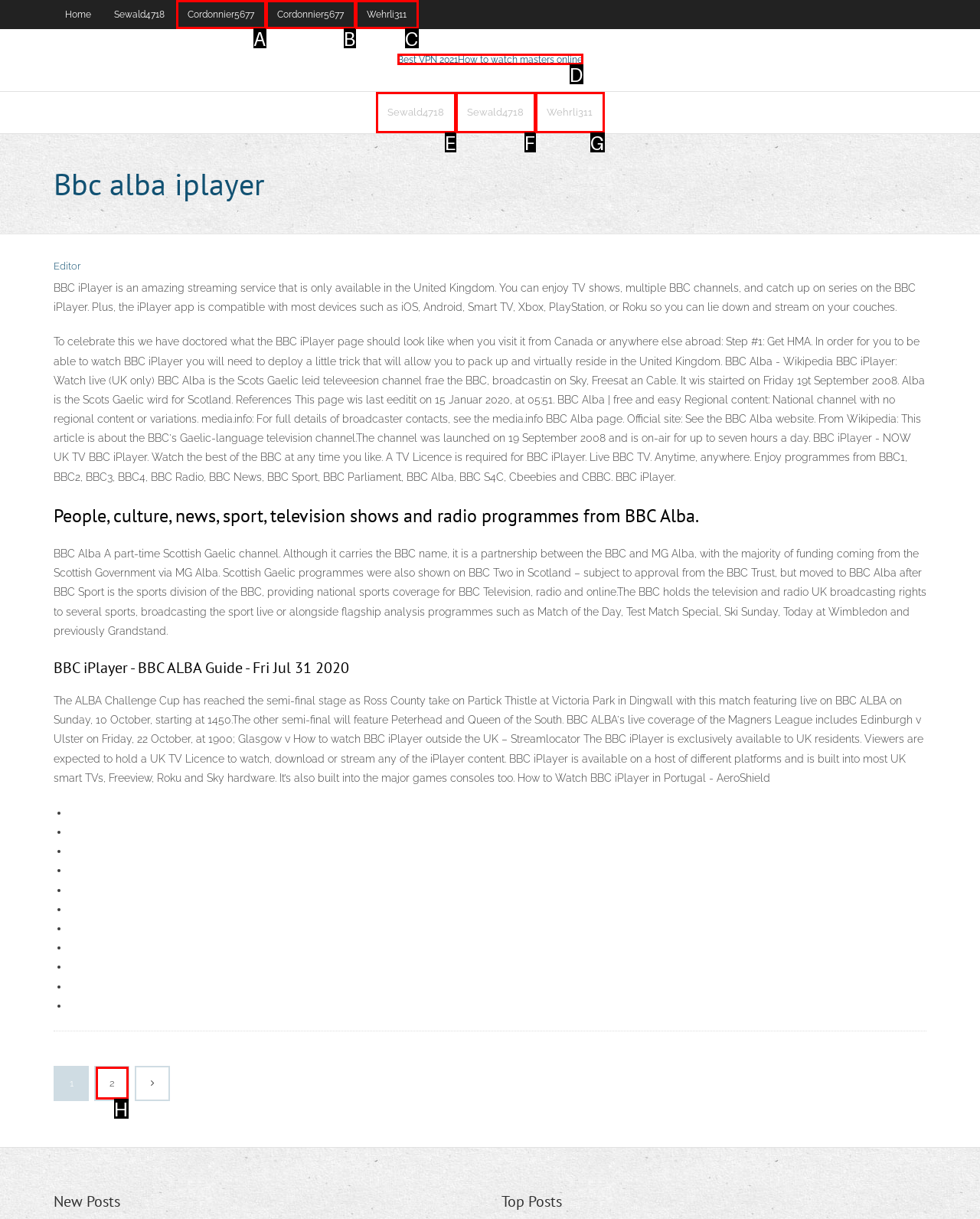Select the HTML element that matches the description: 2
Respond with the letter of the correct choice from the given options directly.

H